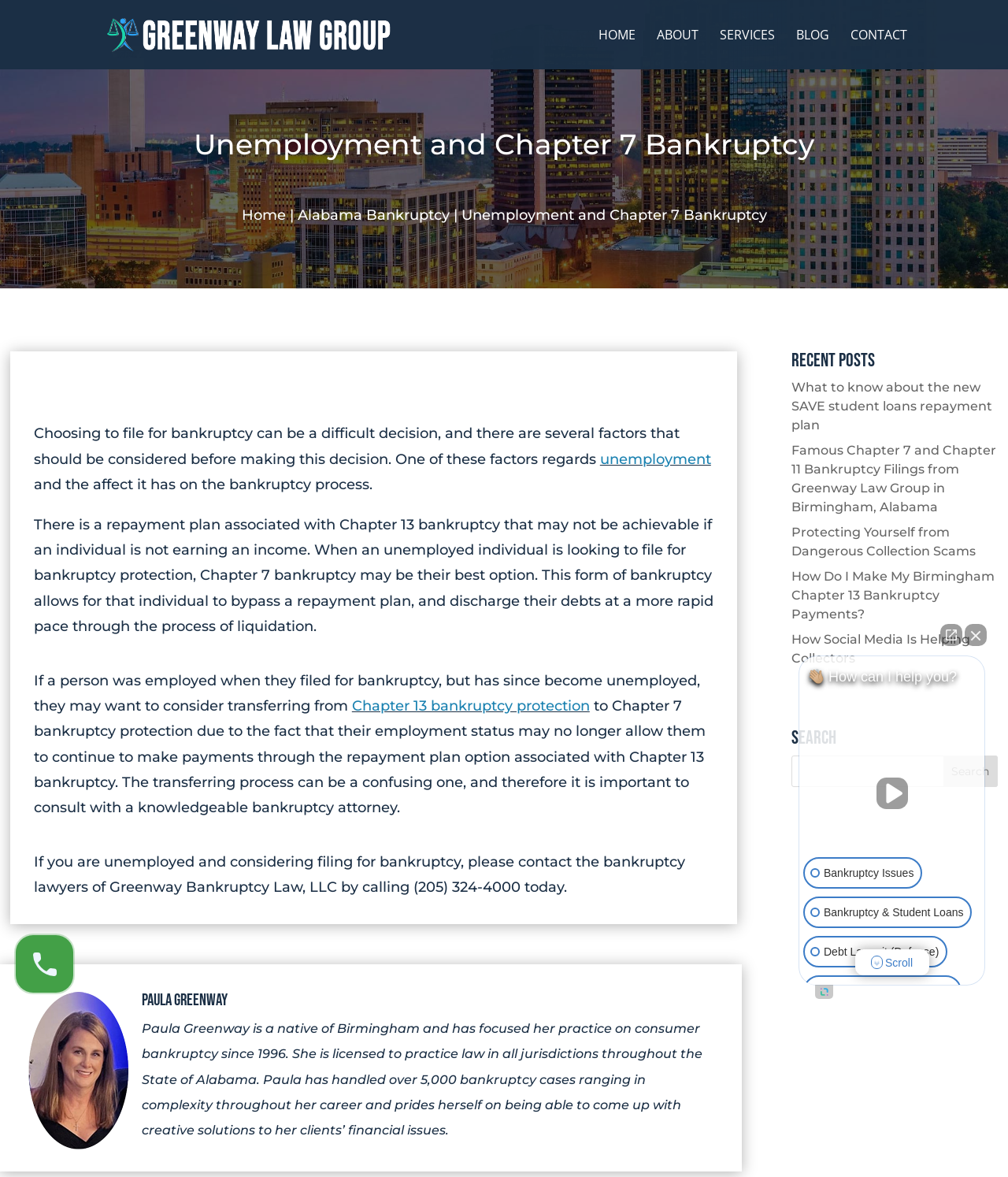Please find the bounding box coordinates for the clickable element needed to perform this instruction: "Search for something".

[0.785, 0.642, 0.99, 0.669]